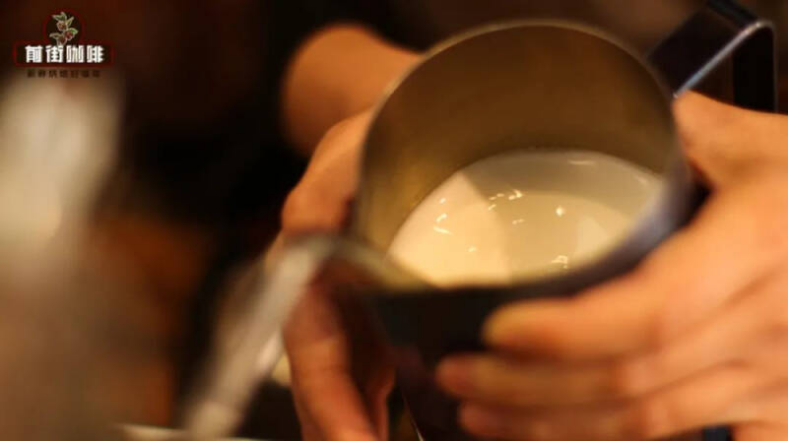Provide a brief response in the form of a single word or phrase:
What is the purpose of frothing the milk?

to create rich, creamy coffee beverages